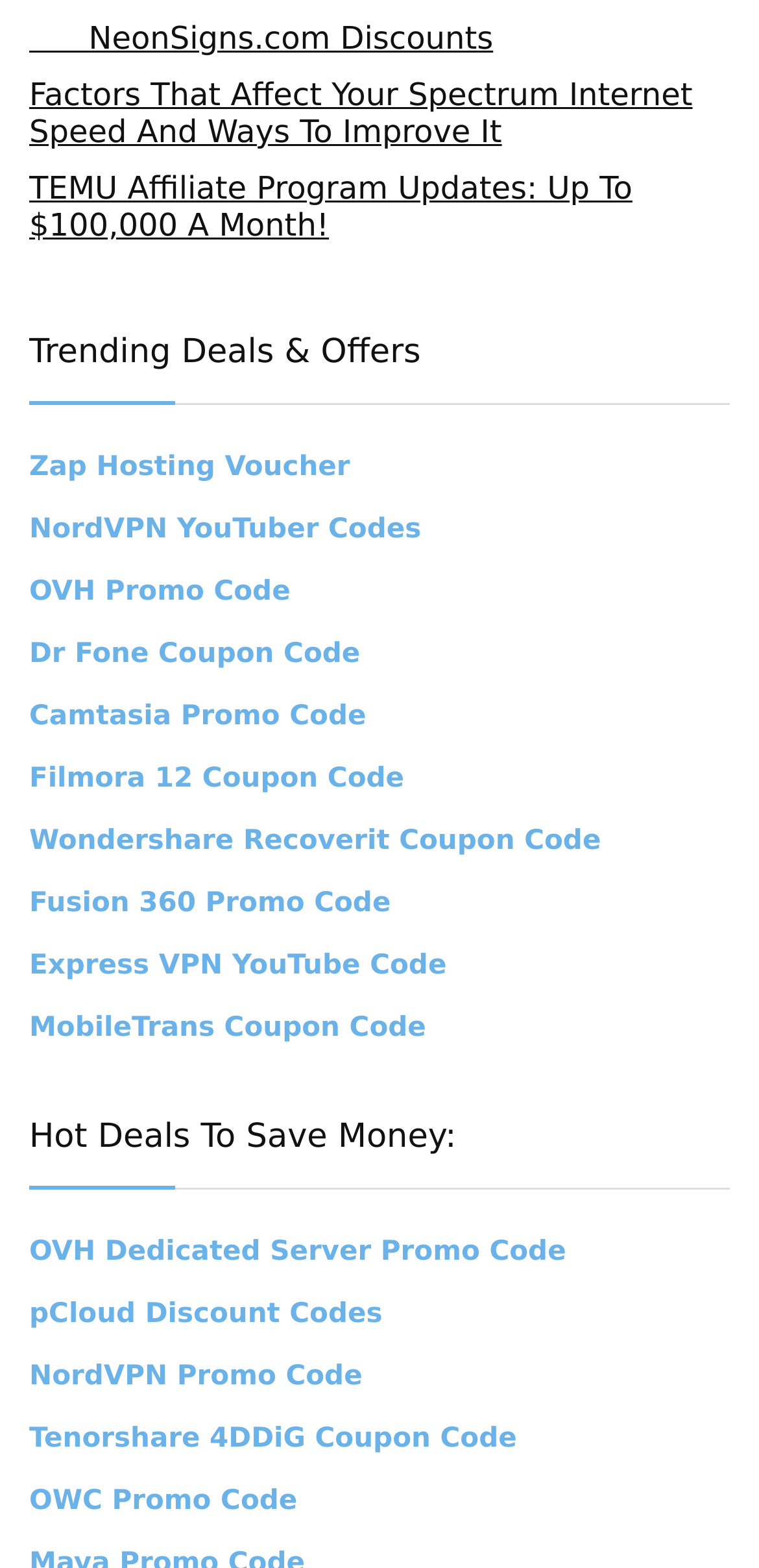Please determine the bounding box coordinates of the element's region to click in order to carry out the following instruction: "Get the Zap Hosting Voucher". The coordinates should be four float numbers between 0 and 1, i.e., [left, top, right, bottom].

[0.038, 0.288, 0.461, 0.308]